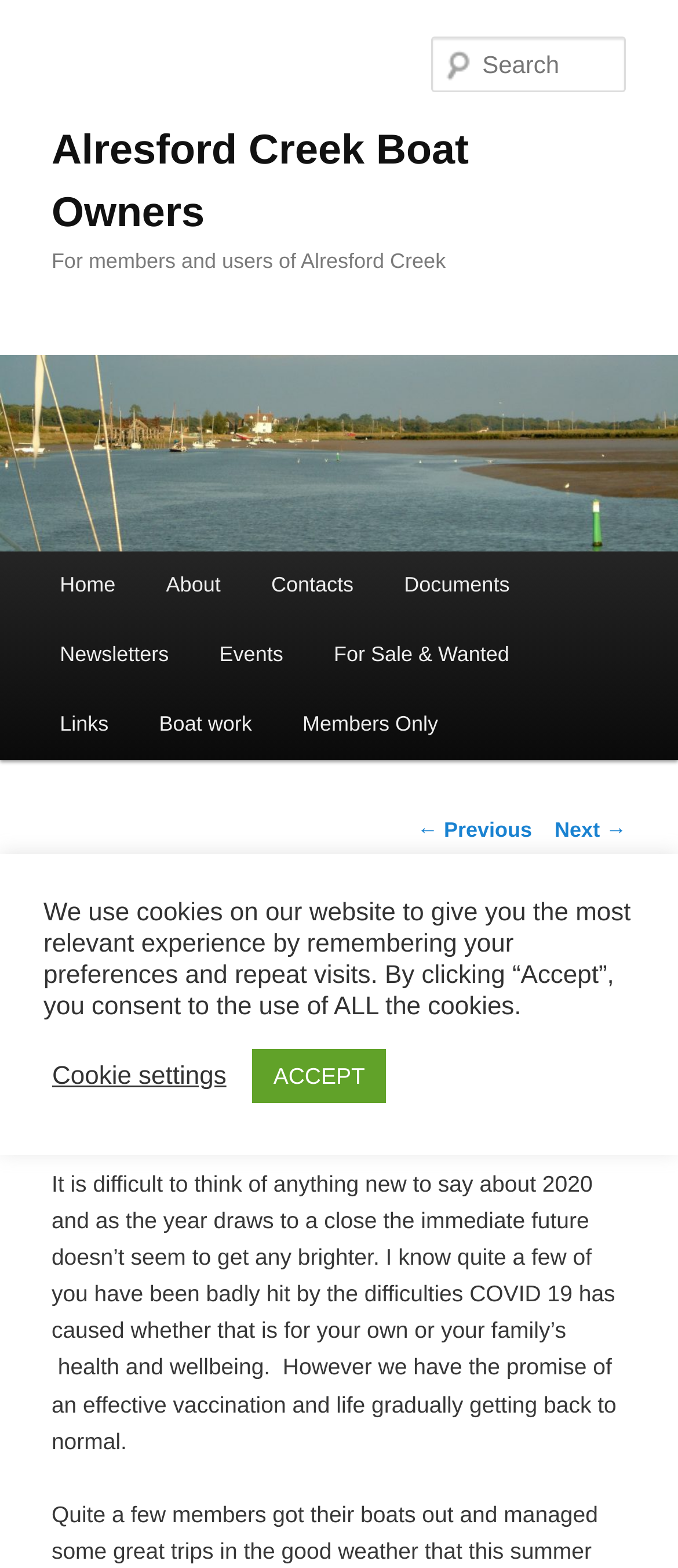What is the topic of the message from the chair?
Please respond to the question with a detailed and informative answer.

I looked at the heading element with the text 'Christmas Message from the Chair' and determined that the topic of the message is Christmas.